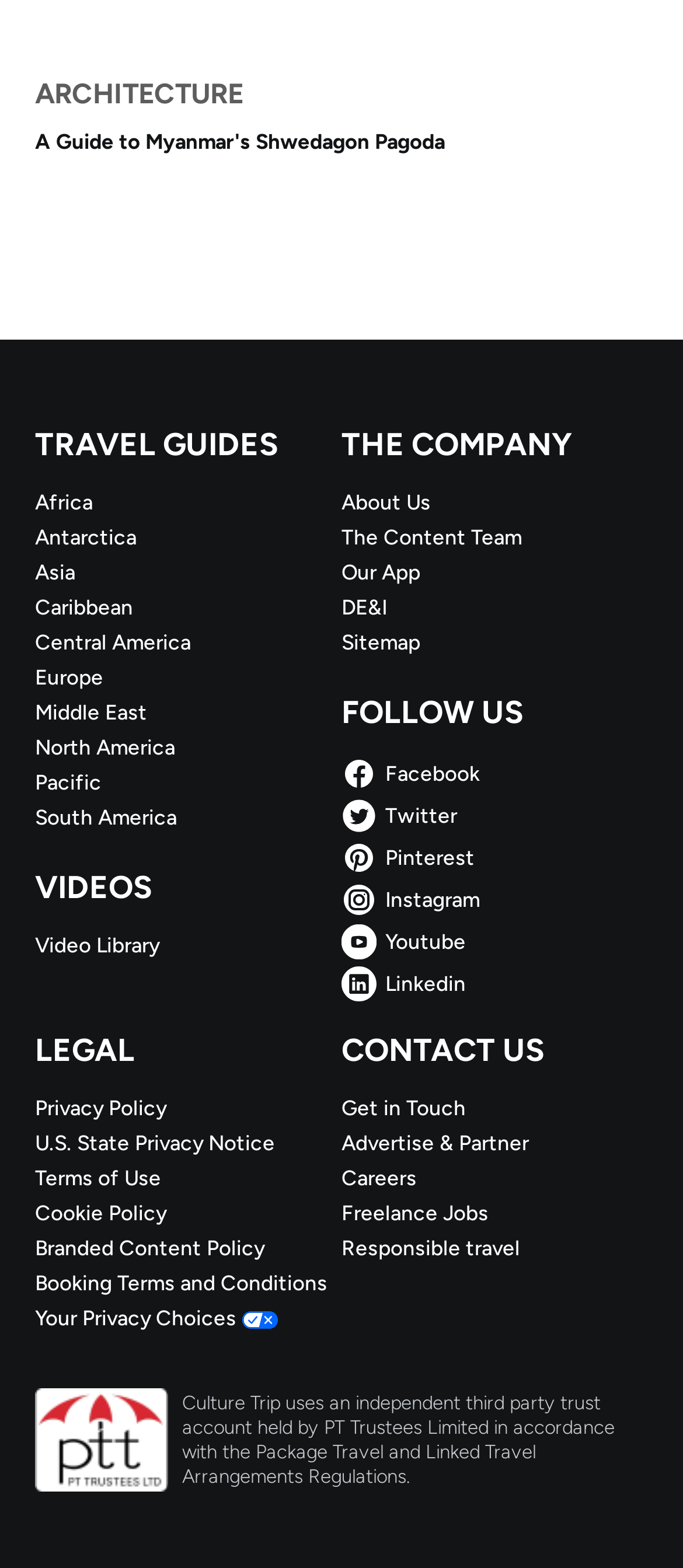Analyze the image and provide a detailed answer to the question: How many social media platforms are listed?

The webpage has links to Facebook, Twitter, Pinterest, Instagram, Youtube, and Linkedin, which are all social media platforms, and therefore there are 7 social media platforms listed.